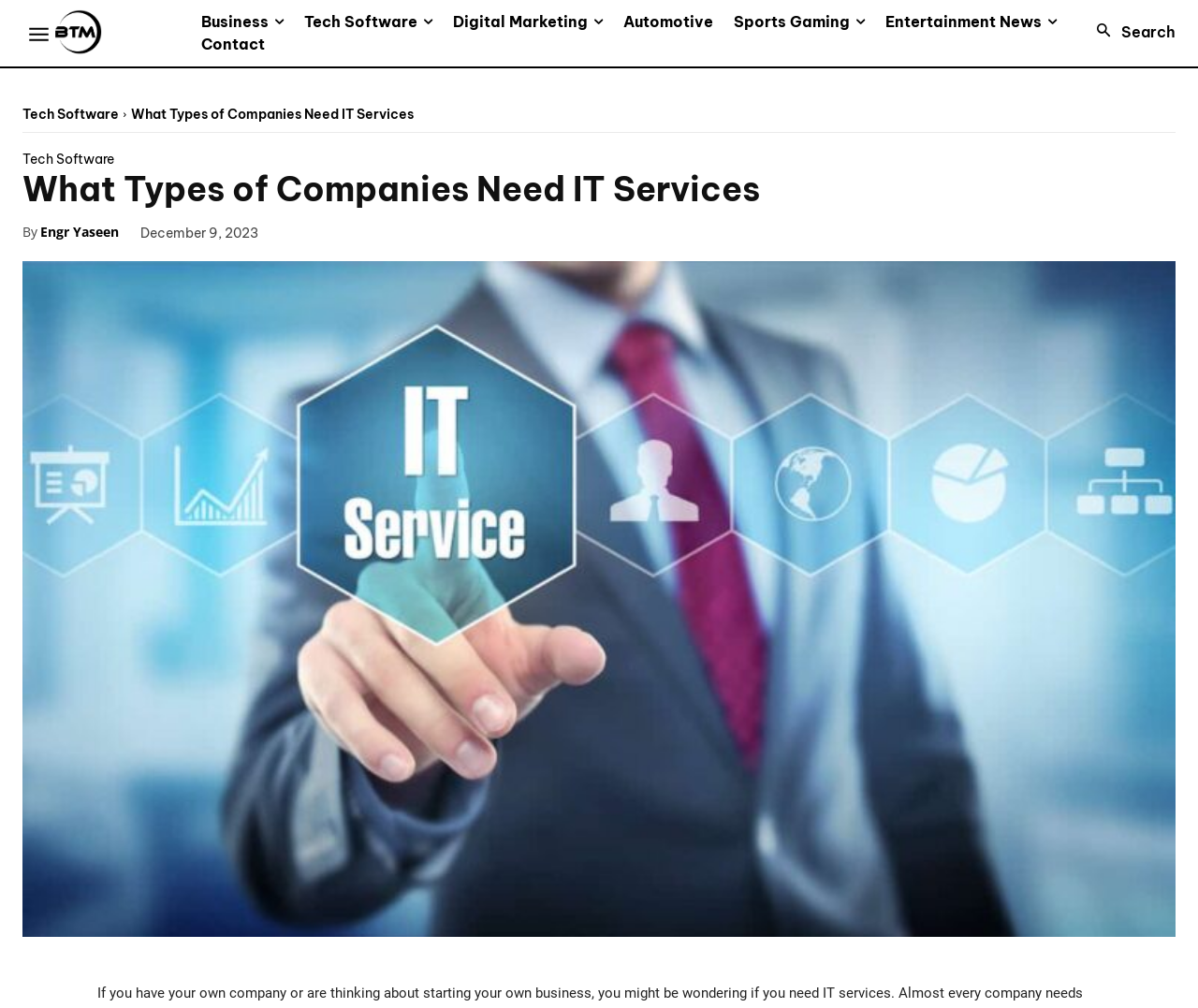Determine the bounding box coordinates for the region that must be clicked to execute the following instruction: "Click the logo".

[0.046, 0.009, 0.085, 0.056]